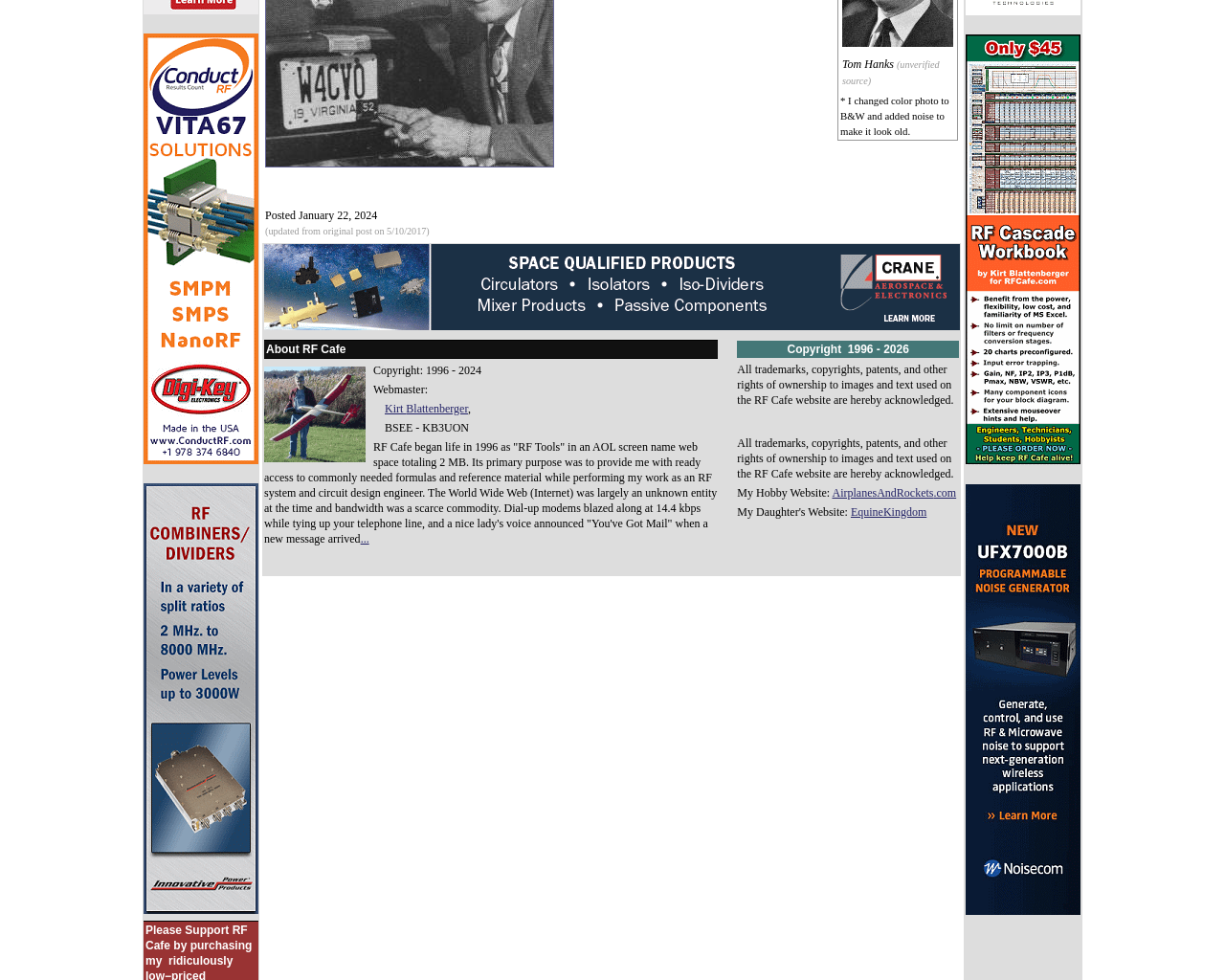Bounding box coordinates are given in the format (top-left x, top-left y, bottom-right x, bottom-right y). All values should be floating point numbers between 0 and 1. Provide the bounding box coordinate for the UI element described as: Kirt Blattenberger

[0.314, 0.41, 0.382, 0.424]